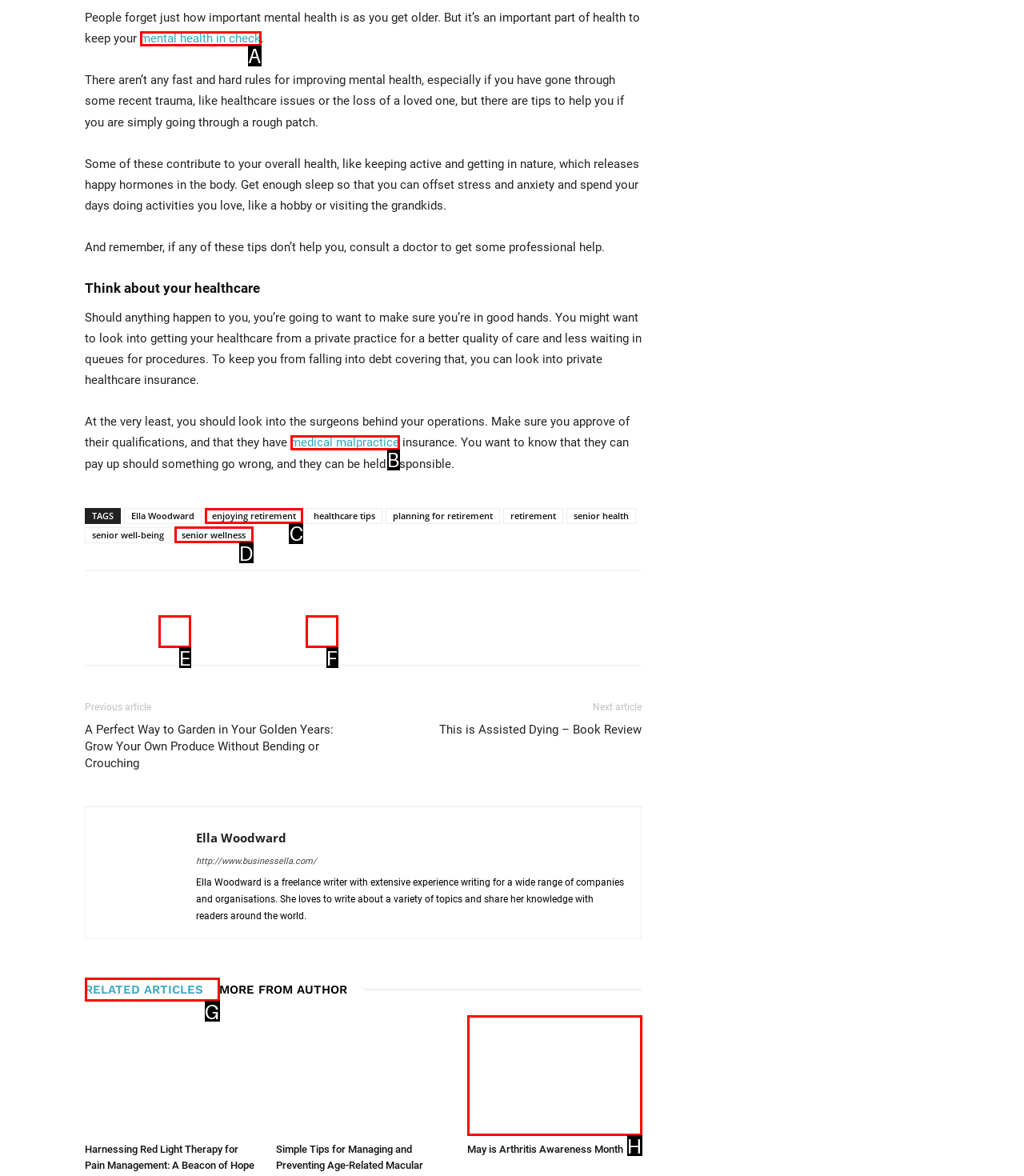Determine the letter of the UI element I should click on to complete the task: Read the ABOUT page from the provided choices in the screenshot.

None